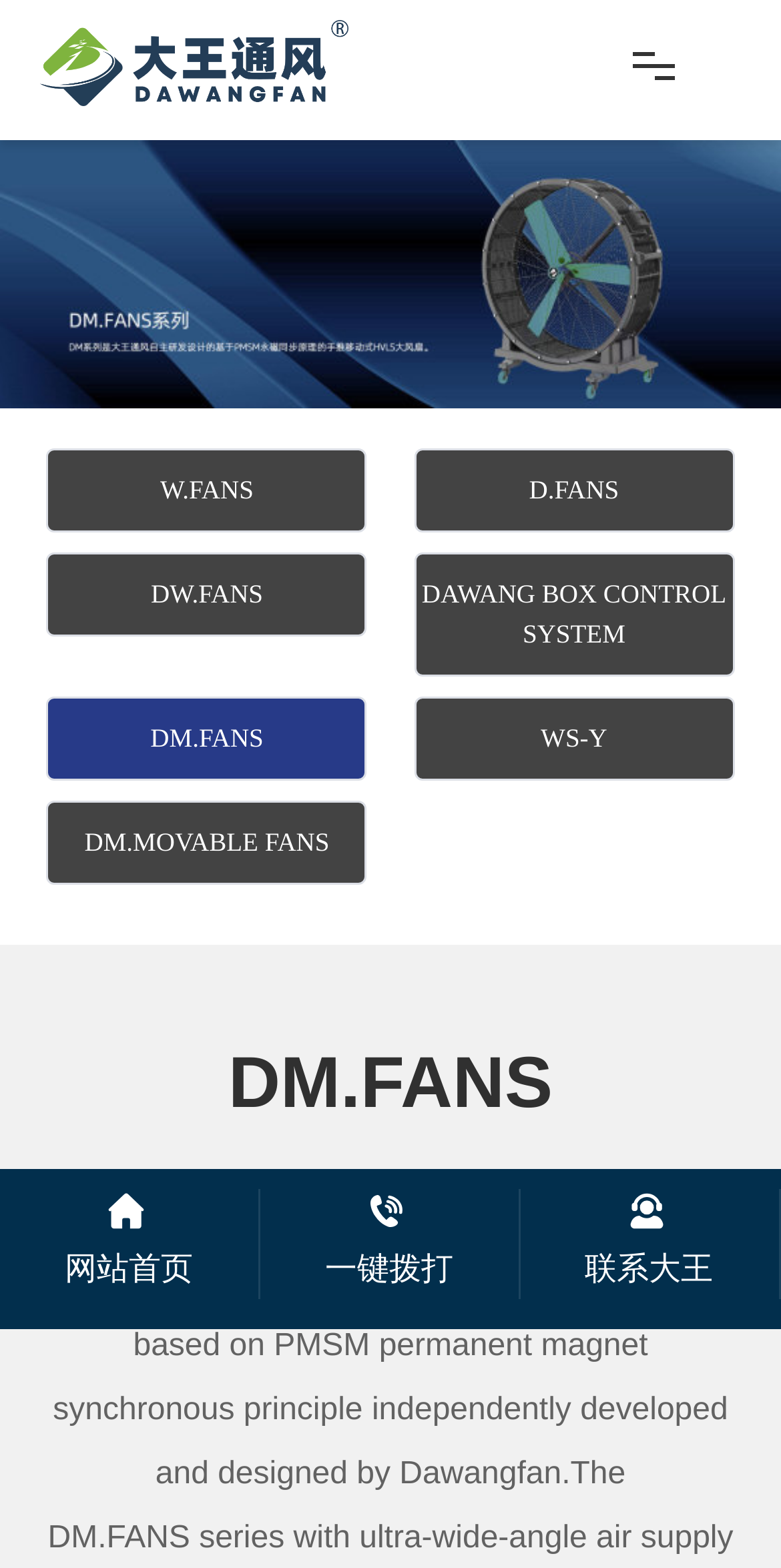Find the bounding box coordinates of the element's region that should be clicked in order to follow the given instruction: "Click the Home link". The coordinates should consist of four float numbers between 0 and 1, i.e., [left, top, right, bottom].

[0.038, 0.089, 0.962, 0.166]